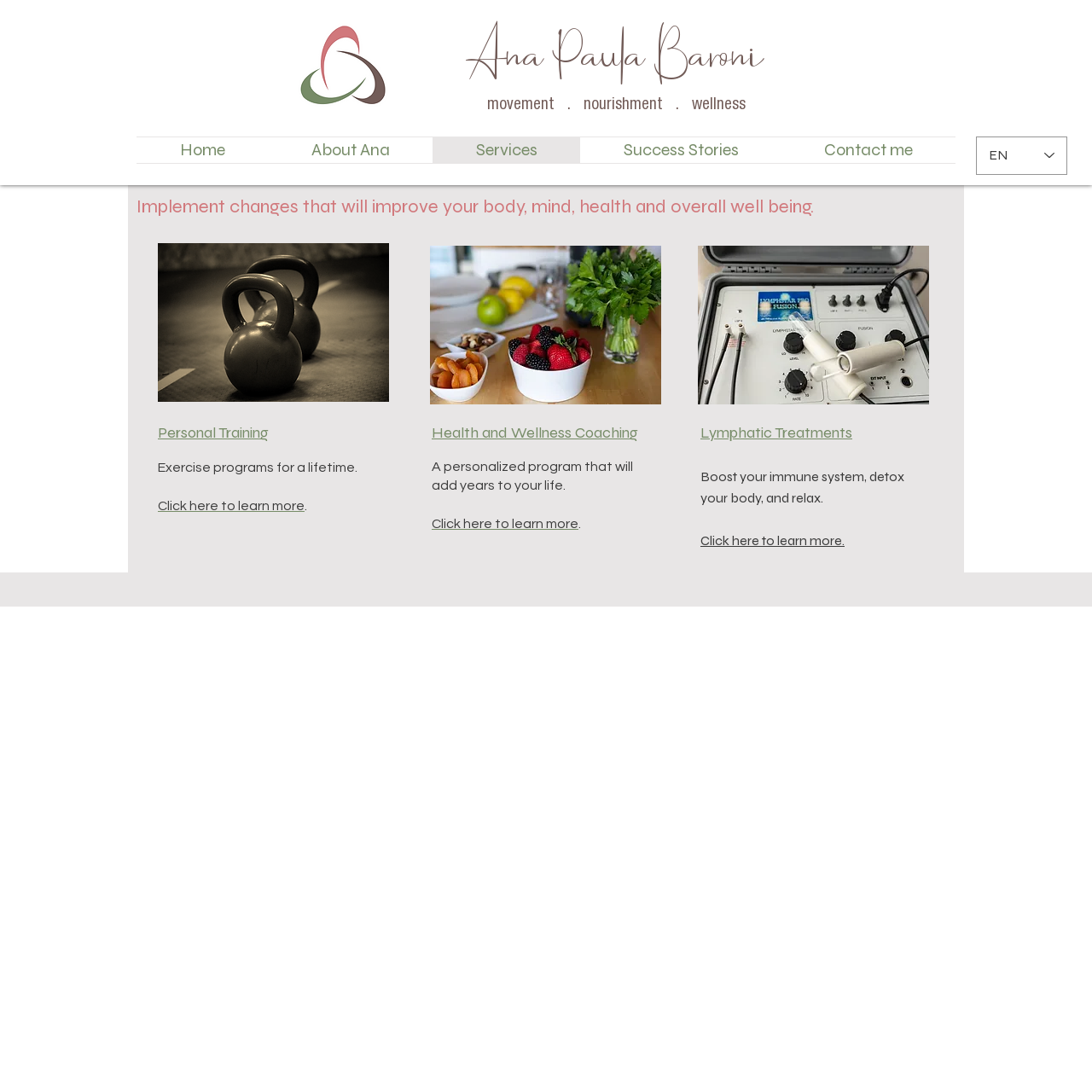Indicate the bounding box coordinates of the element that needs to be clicked to satisfy the following instruction: "Learn more about Personal Training". The coordinates should be four float numbers between 0 and 1, i.e., [left, top, right, bottom].

[0.145, 0.457, 0.279, 0.469]